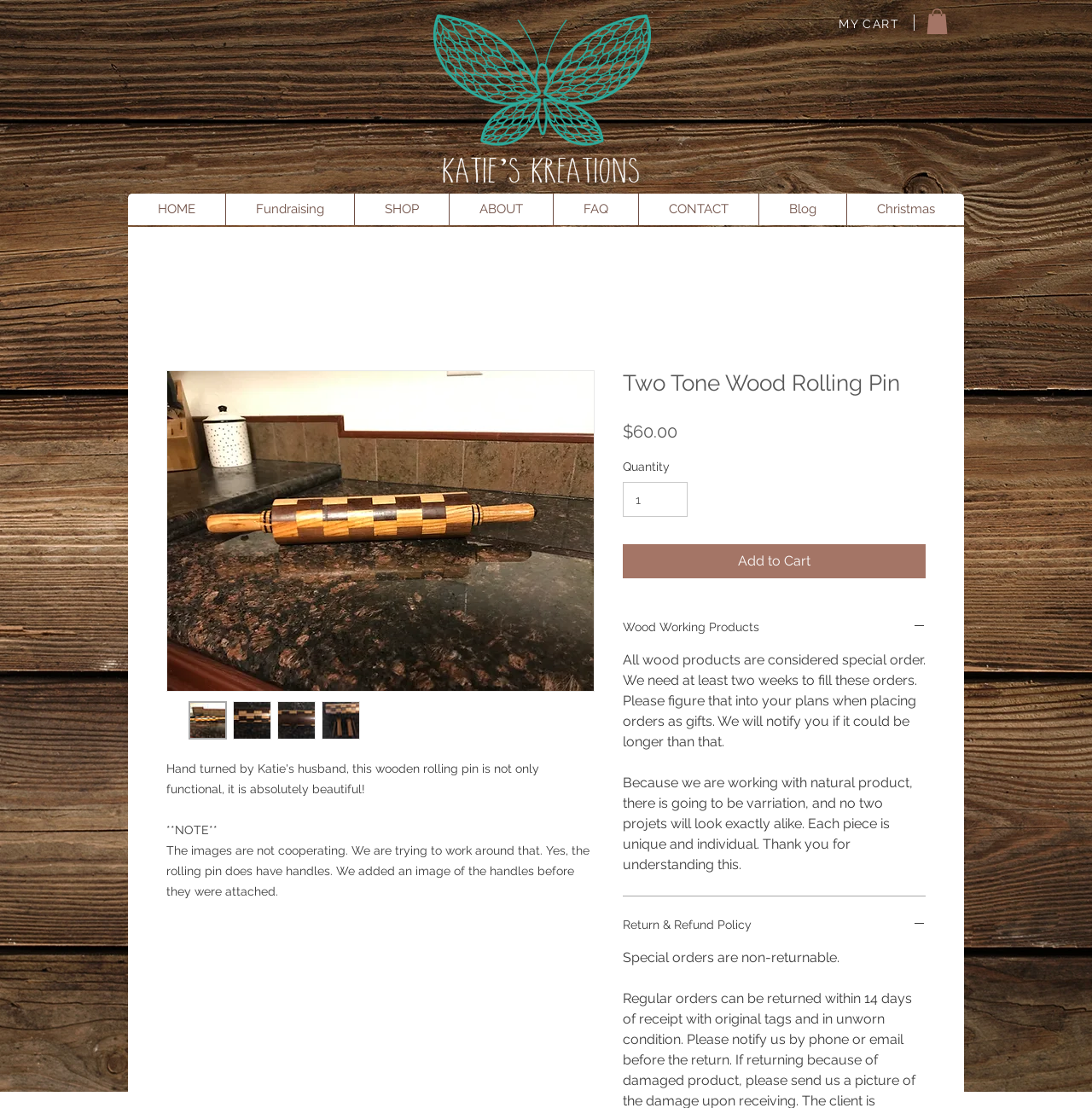Kindly determine the bounding box coordinates of the area that needs to be clicked to fulfill this instruction: "Click on Show more".

None